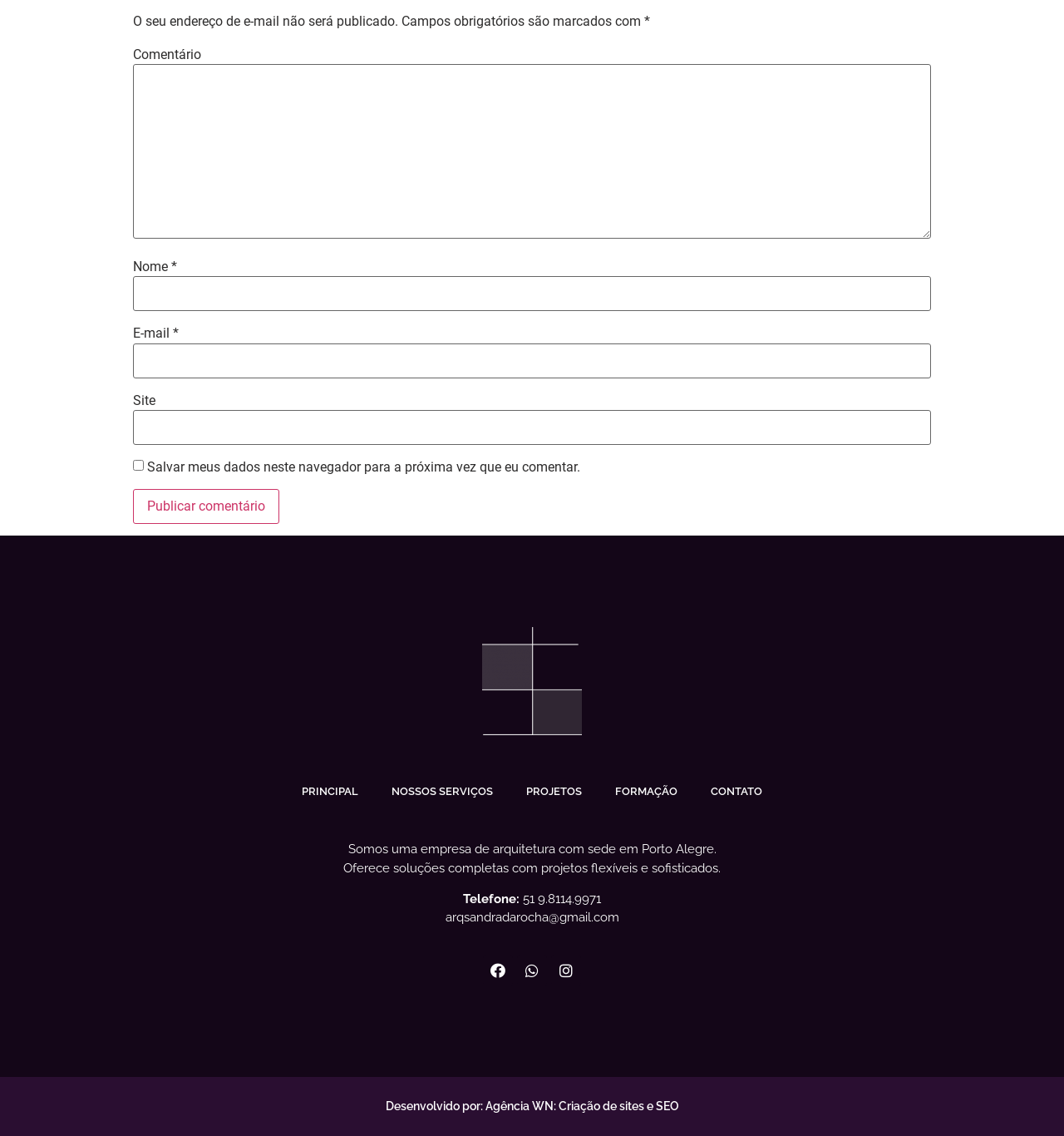Determine the bounding box for the described UI element: "Facebook".

[0.454, 0.841, 0.482, 0.867]